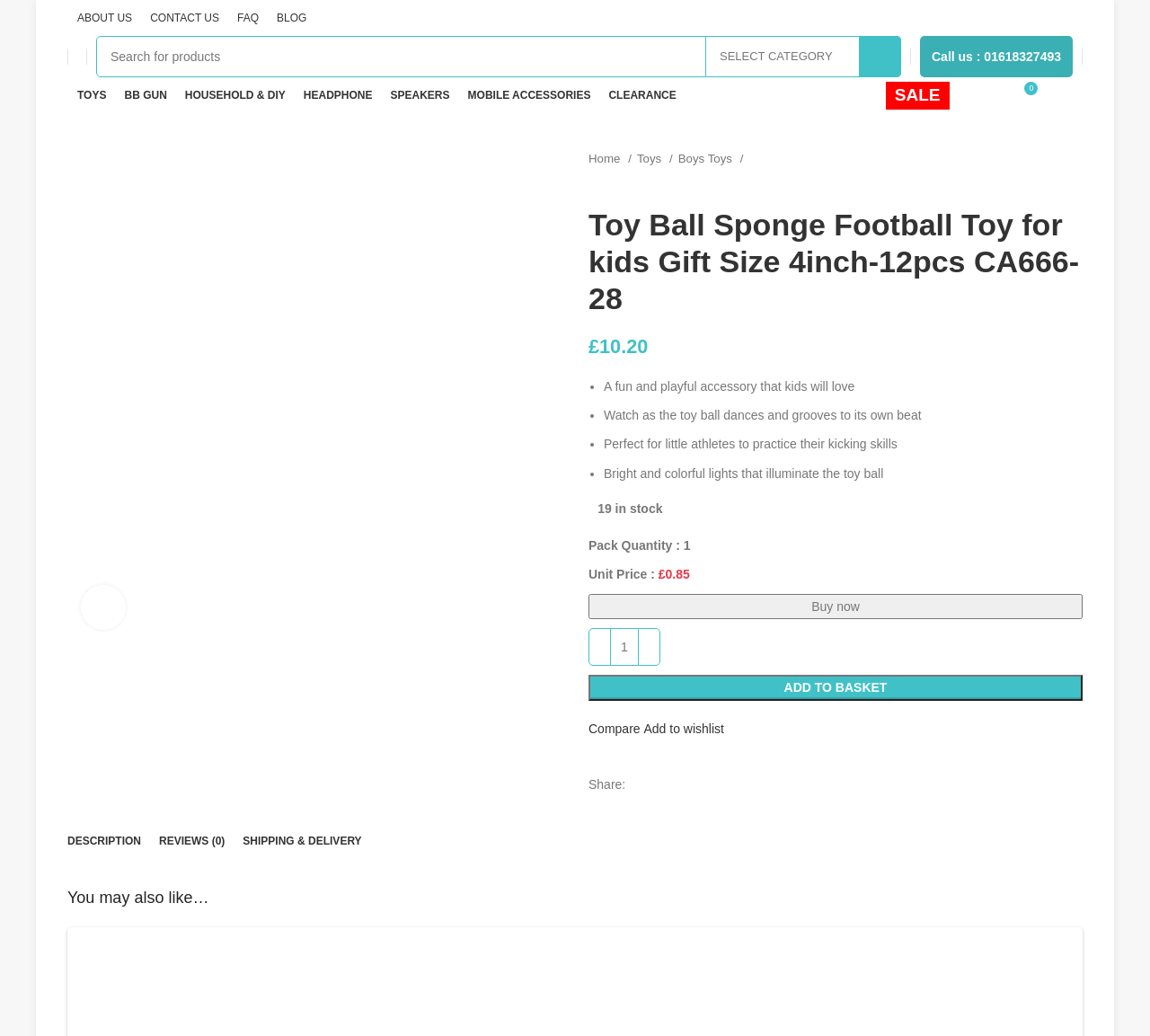What is the function of the '+' button?
Using the details from the image, give an elaborate explanation to answer the question.

The '+' button is located next to the product quantity section, and its function is to increase the quantity of the toy ball that can be purchased.